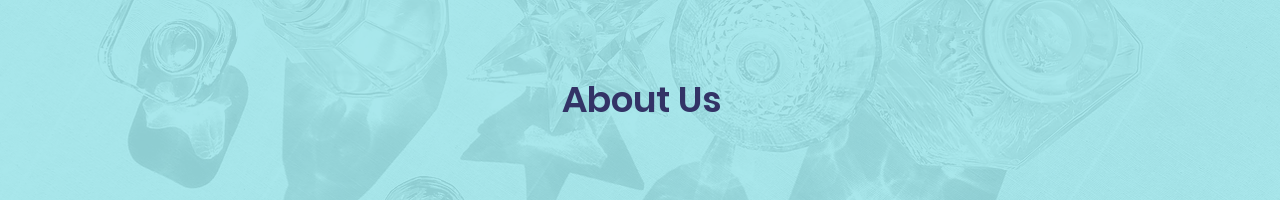Using the information in the image, give a detailed answer to the following question: What industry does Perfect Pint cater to?

The visual elements in the image suggest a focus on quality and presentation, which are essential themes as the company highlights its innovative solutions for the hospitality industry.